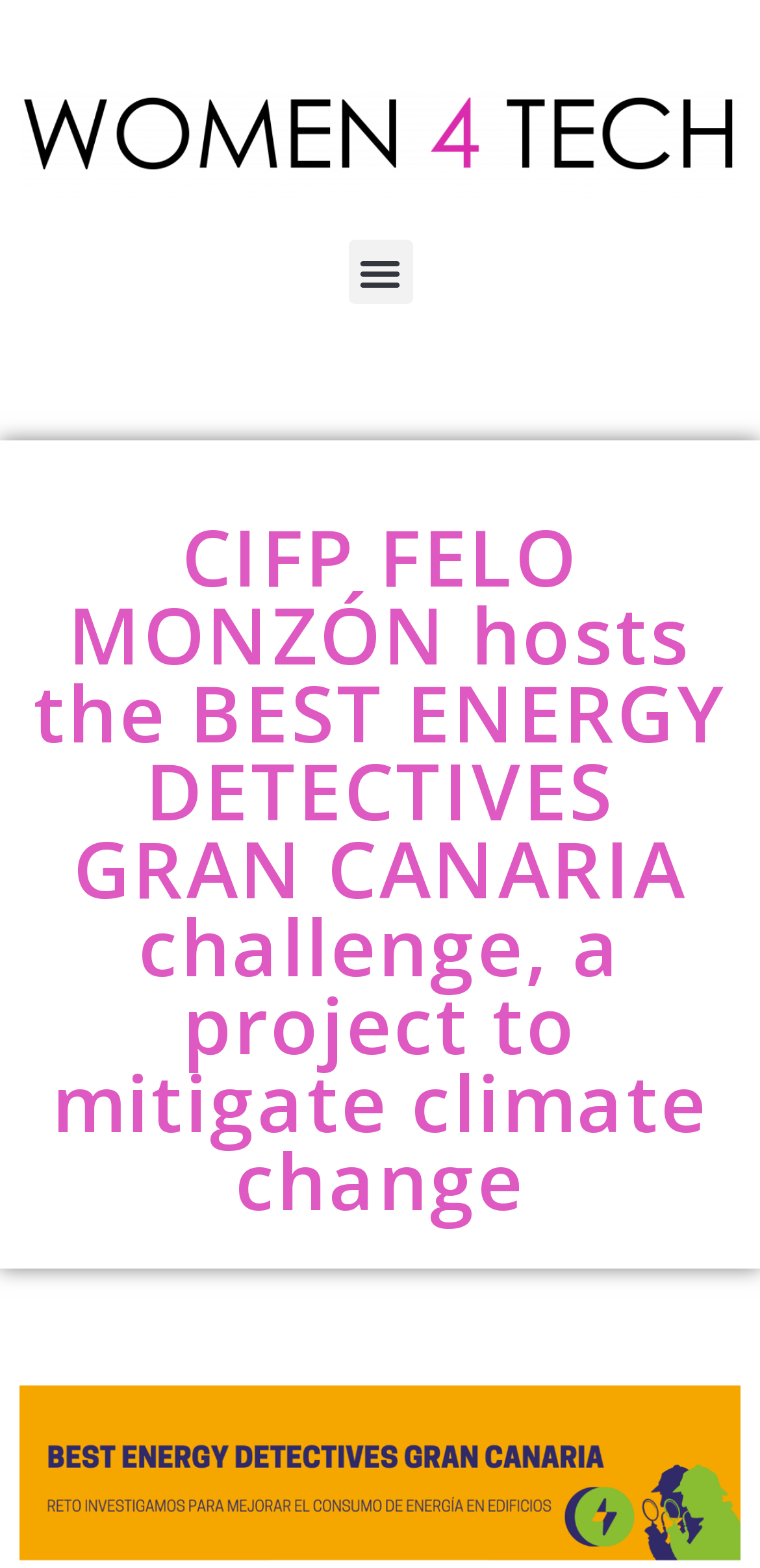Determine the bounding box coordinates of the UI element described below. Use the format (top-left x, top-left y, bottom-right x, bottom-right y) with floating point numbers between 0 and 1: Menu

[0.458, 0.153, 0.542, 0.194]